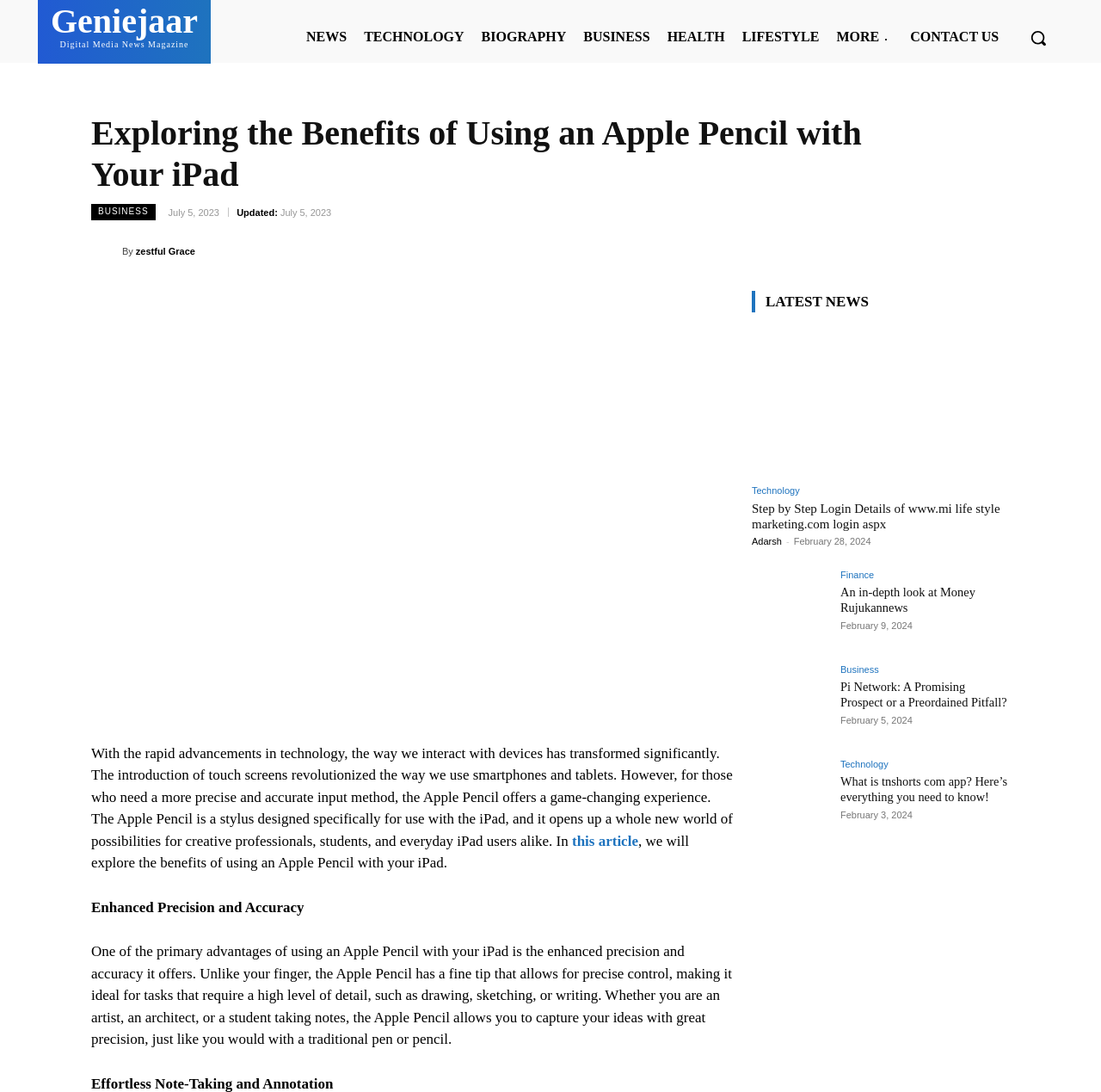Determine the bounding box coordinates for the area that should be clicked to carry out the following instruction: "Search for something".

[0.92, 0.012, 0.966, 0.058]